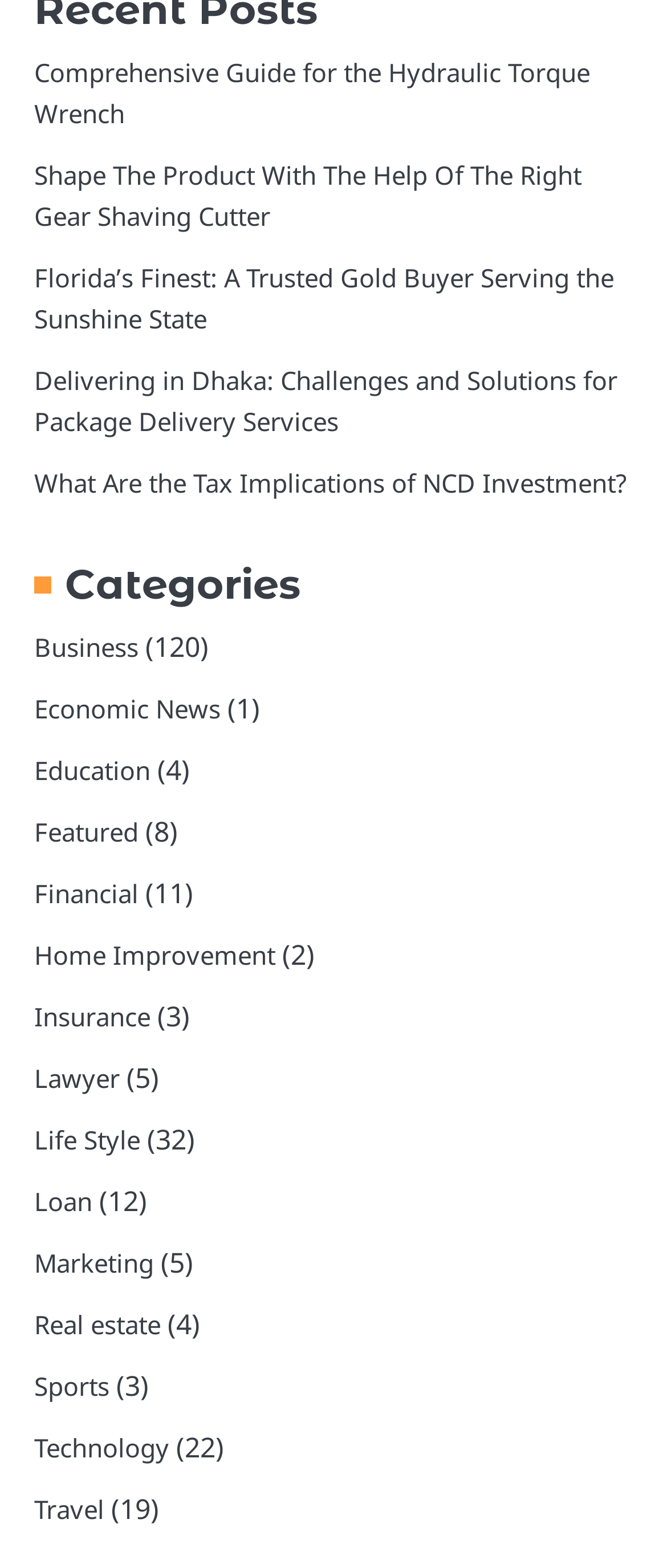How many articles are in the 'Insurance' category?
Use the screenshot to answer the question with a single word or phrase.

3